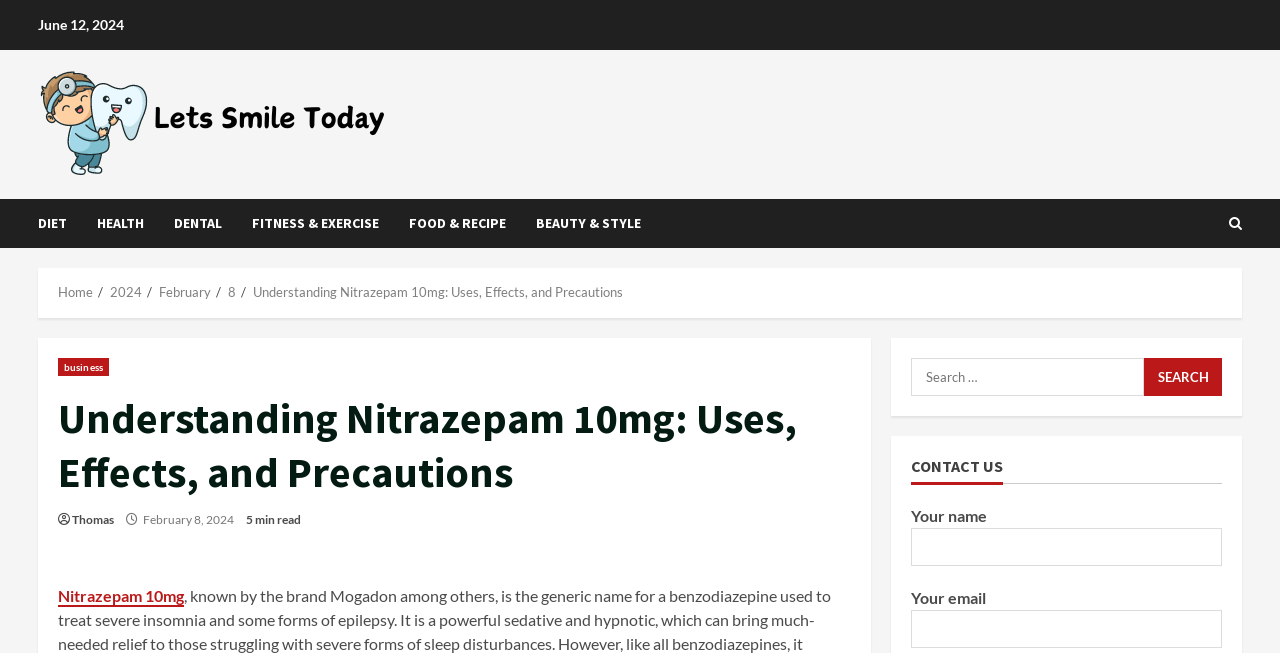Identify the bounding box coordinates of the region that needs to be clicked to carry out this instruction: "Read the article about Nitrazepam 10mg". Provide these coordinates as four float numbers ranging from 0 to 1, i.e., [left, top, right, bottom].

[0.045, 0.598, 0.665, 0.765]